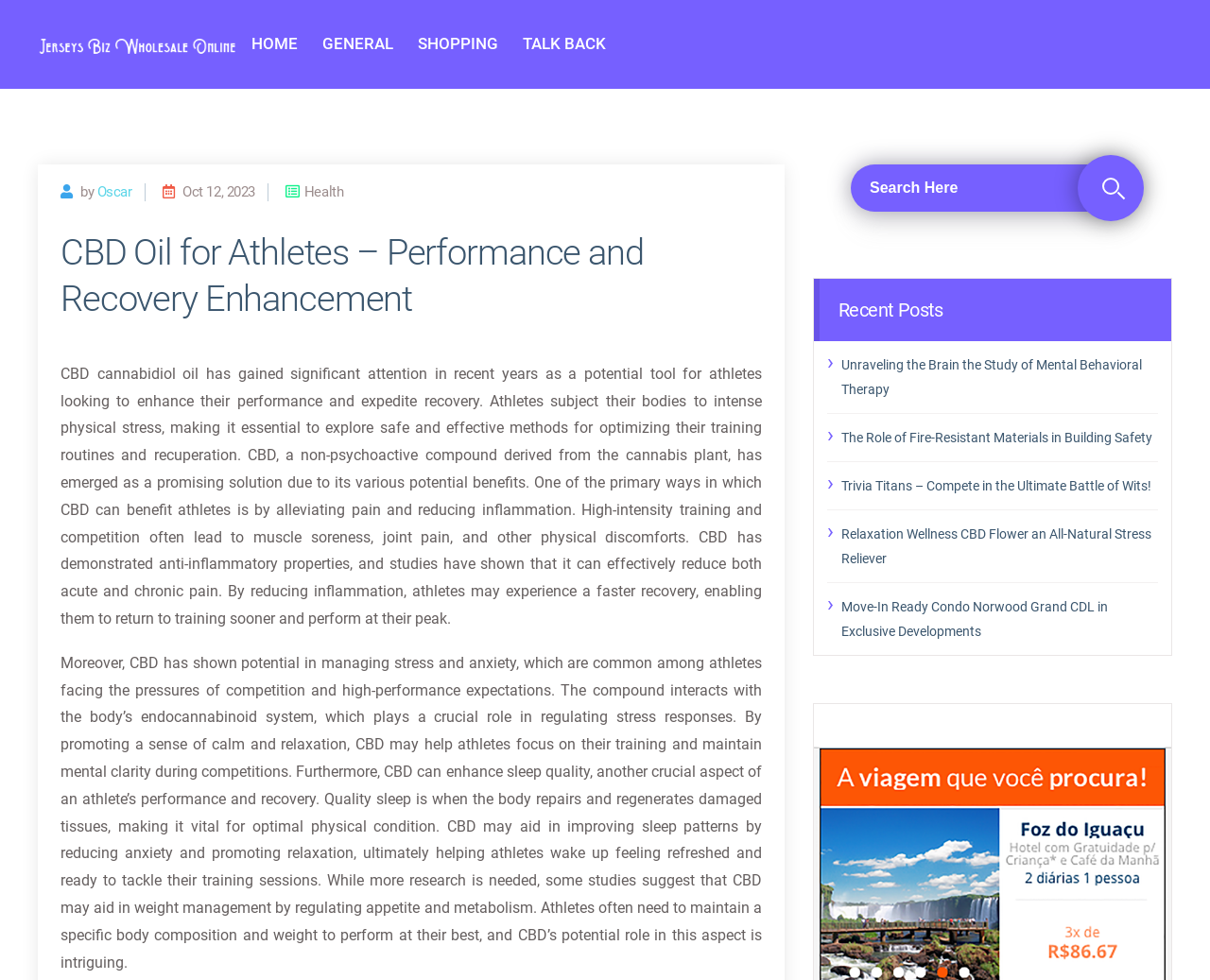Please identify the bounding box coordinates of the element I need to click to follow this instruction: "Check the Recent Posts".

[0.673, 0.284, 0.968, 0.348]